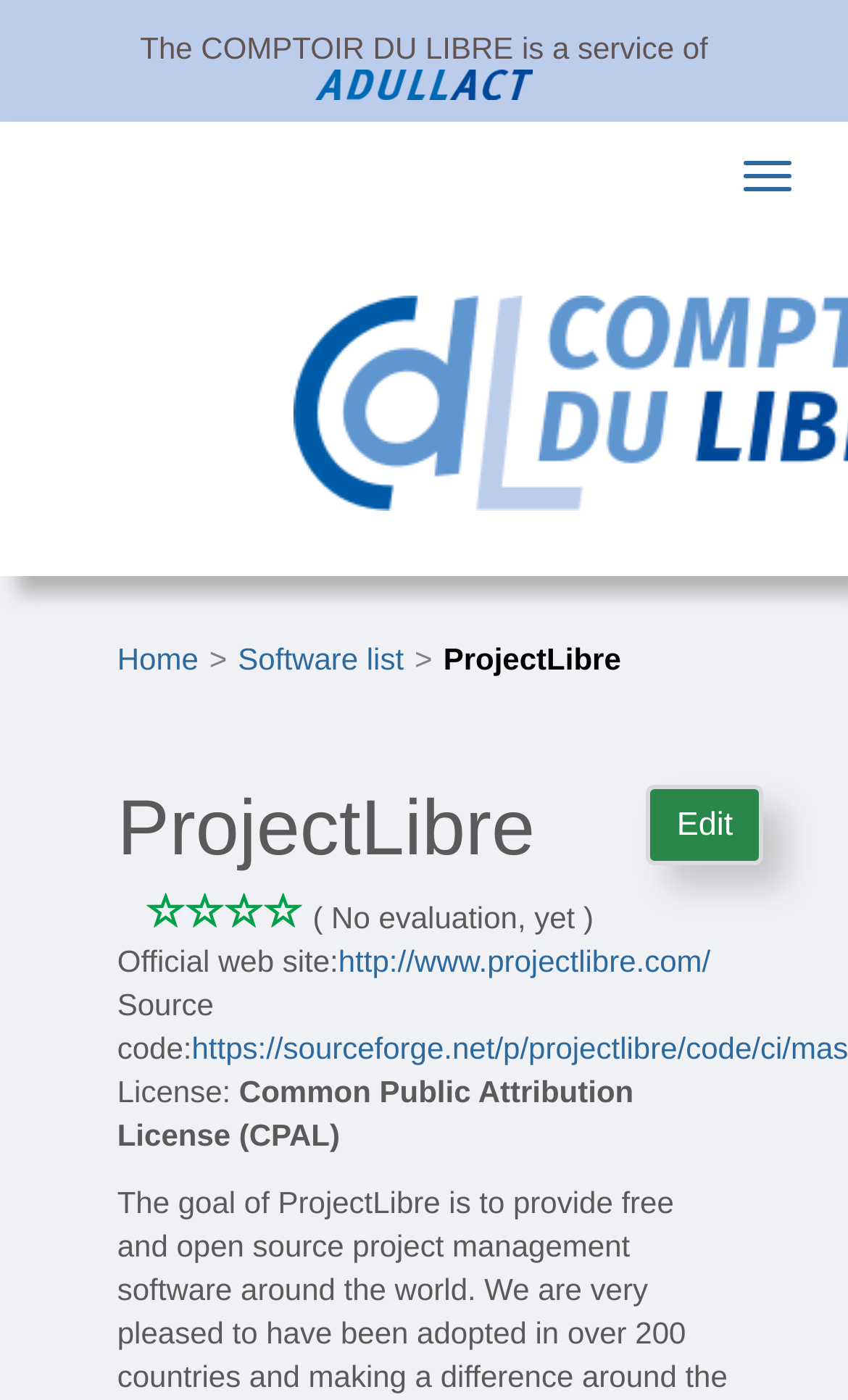What is the license of the project?
Using the details from the image, give an elaborate explanation to answer the question.

The license of the project is mentioned in the bottom section of the webpage, where it says 'License: Common Public Attribution License (CPAL)'.